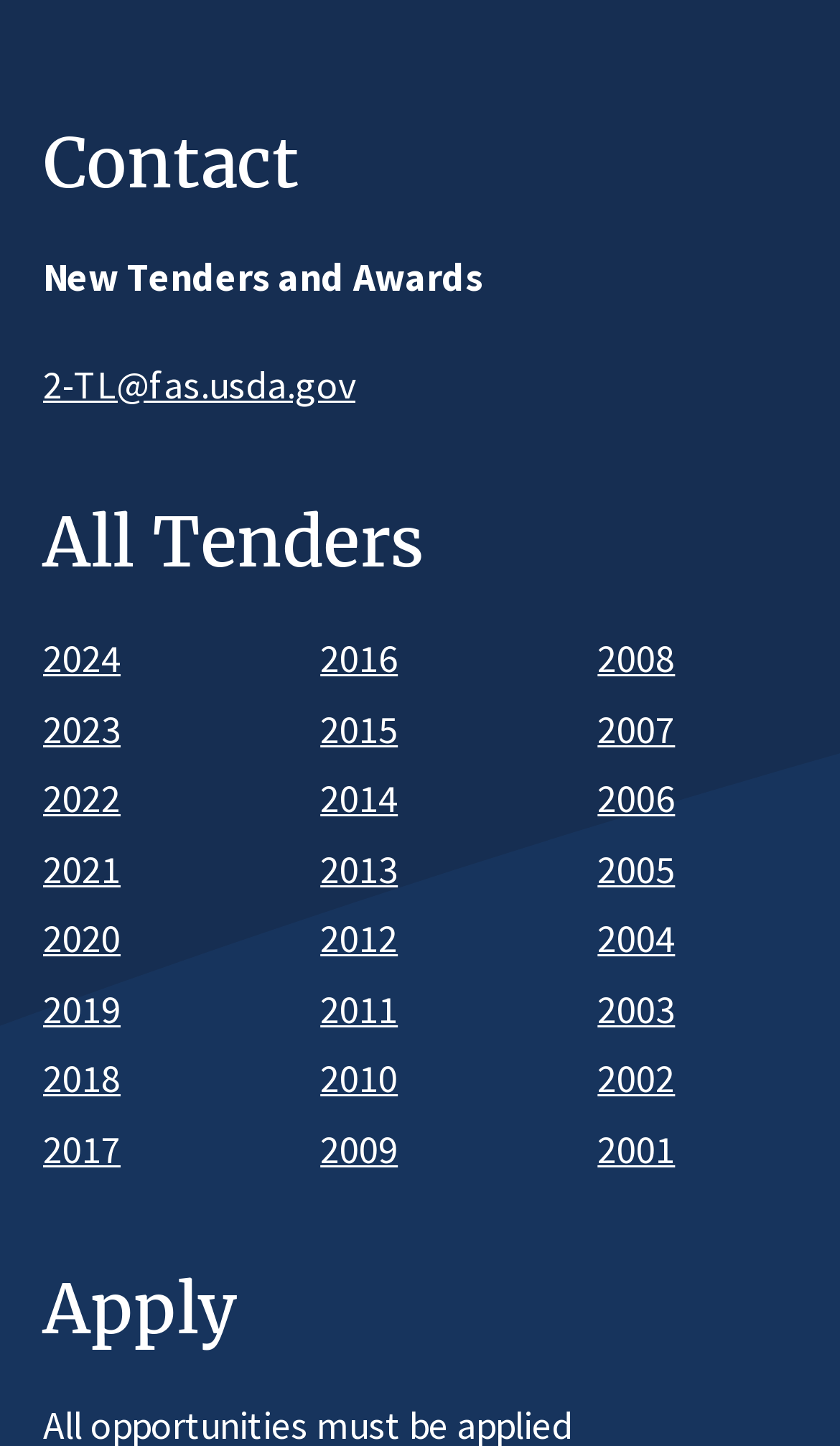Could you highlight the region that needs to be clicked to execute the instruction: "Browse tenders for 2024"?

[0.051, 0.438, 0.144, 0.473]